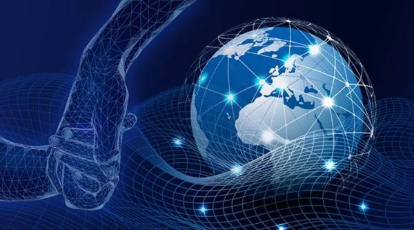Provide a thorough description of the image, including all visible elements.

The image showcases a digitally stylized representation of a globe, interconnected with glowing lines and nodes, symbolizing global collaboration and connectivity. A pair of hands, depicted in a geometric wireframe design, extends toward the globe, emphasizing partnership and cooperative efforts. This visual metaphor aligns with the theme of international research collaborations highlighted in the accompanying text, which discusses various partnerships in agricultural research aimed at improving crop yields and resilience. The image captures the essence of collaboration in scientific advancements, particularly within the fields of rice, mustard, and millet development, underscoring the importance of innovative technology in achieving sustainable agricultural practices.